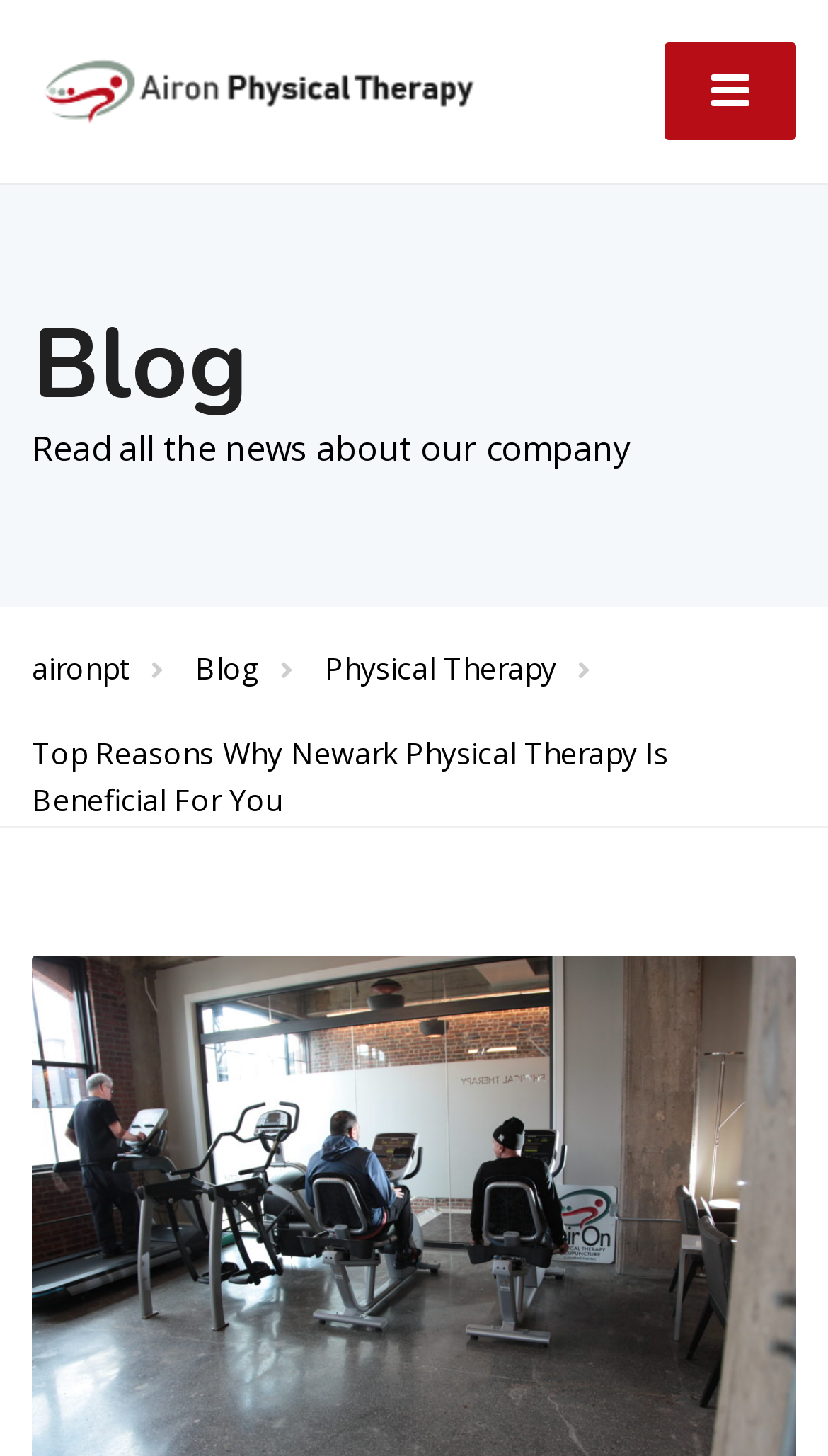Please identify the primary heading on the webpage and return its text.

Top Reasons Why Newark Physical Therapy Is Beneficial For You